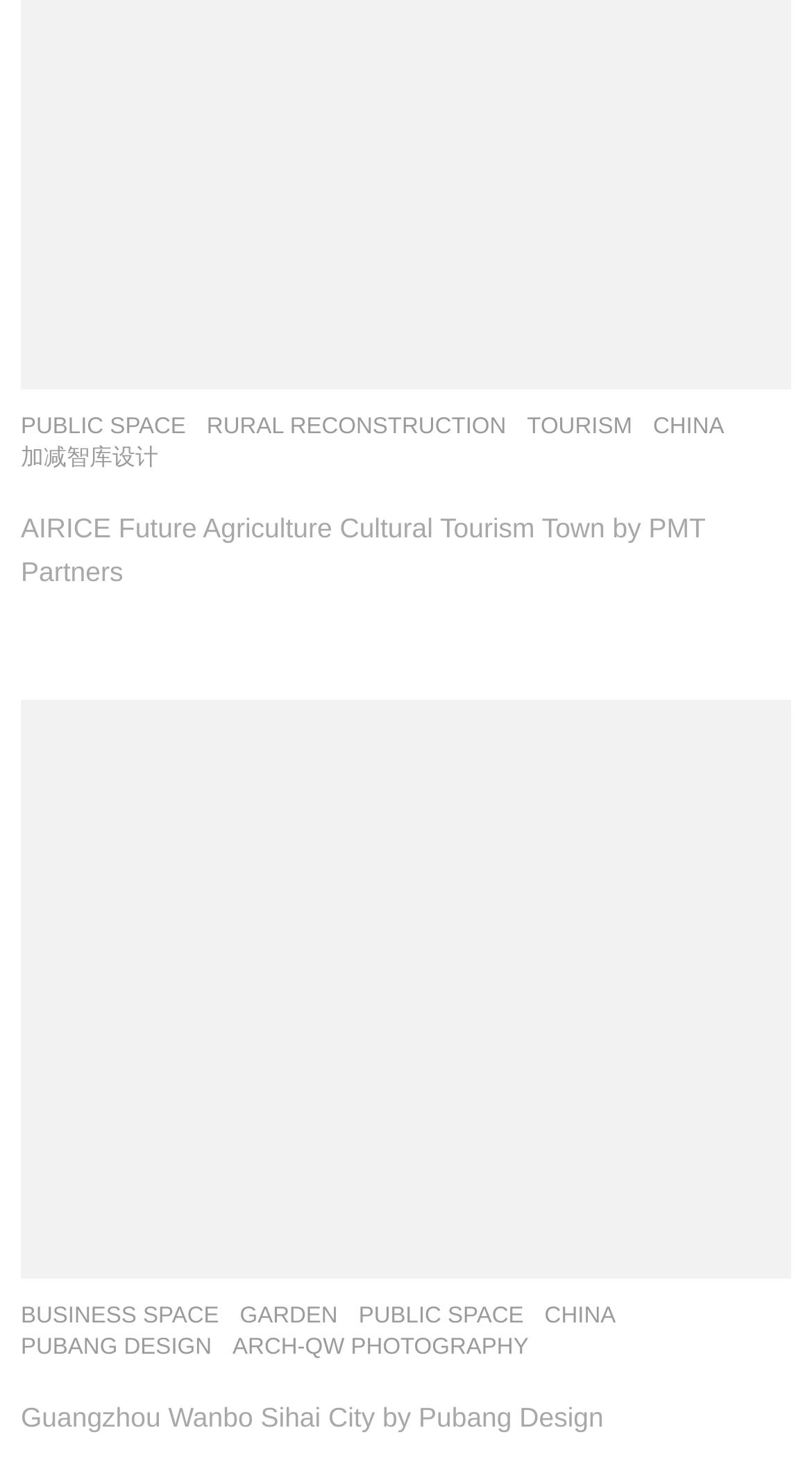Determine the bounding box coordinates for the UI element matching this description: "Public Space".

[0.026, 0.283, 0.229, 0.3]